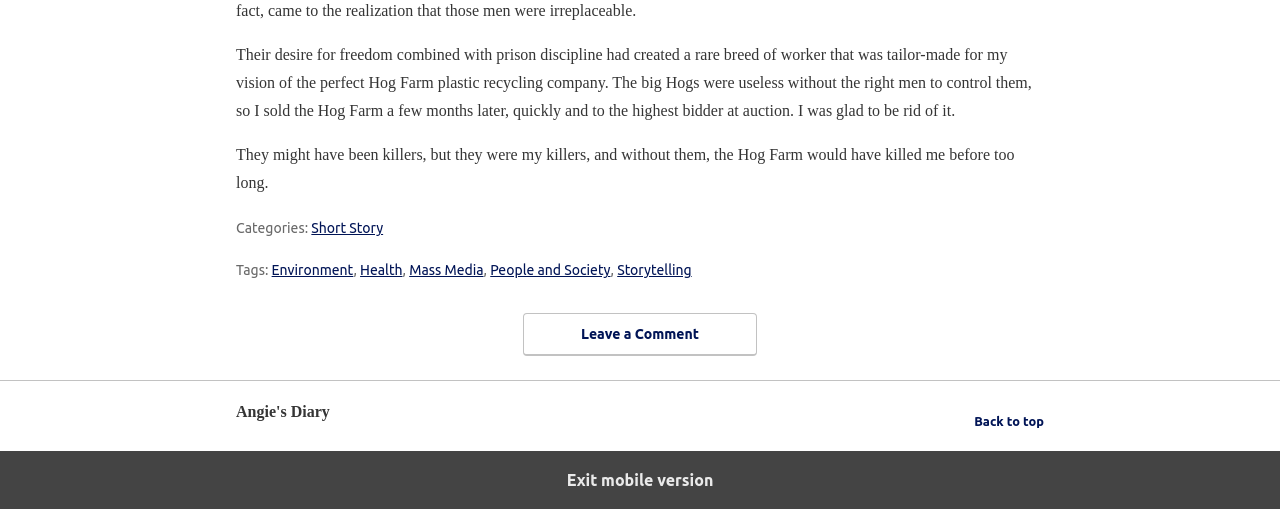Show the bounding box coordinates of the element that should be clicked to complete the task: "Go back to top".

[0.761, 0.803, 0.816, 0.853]